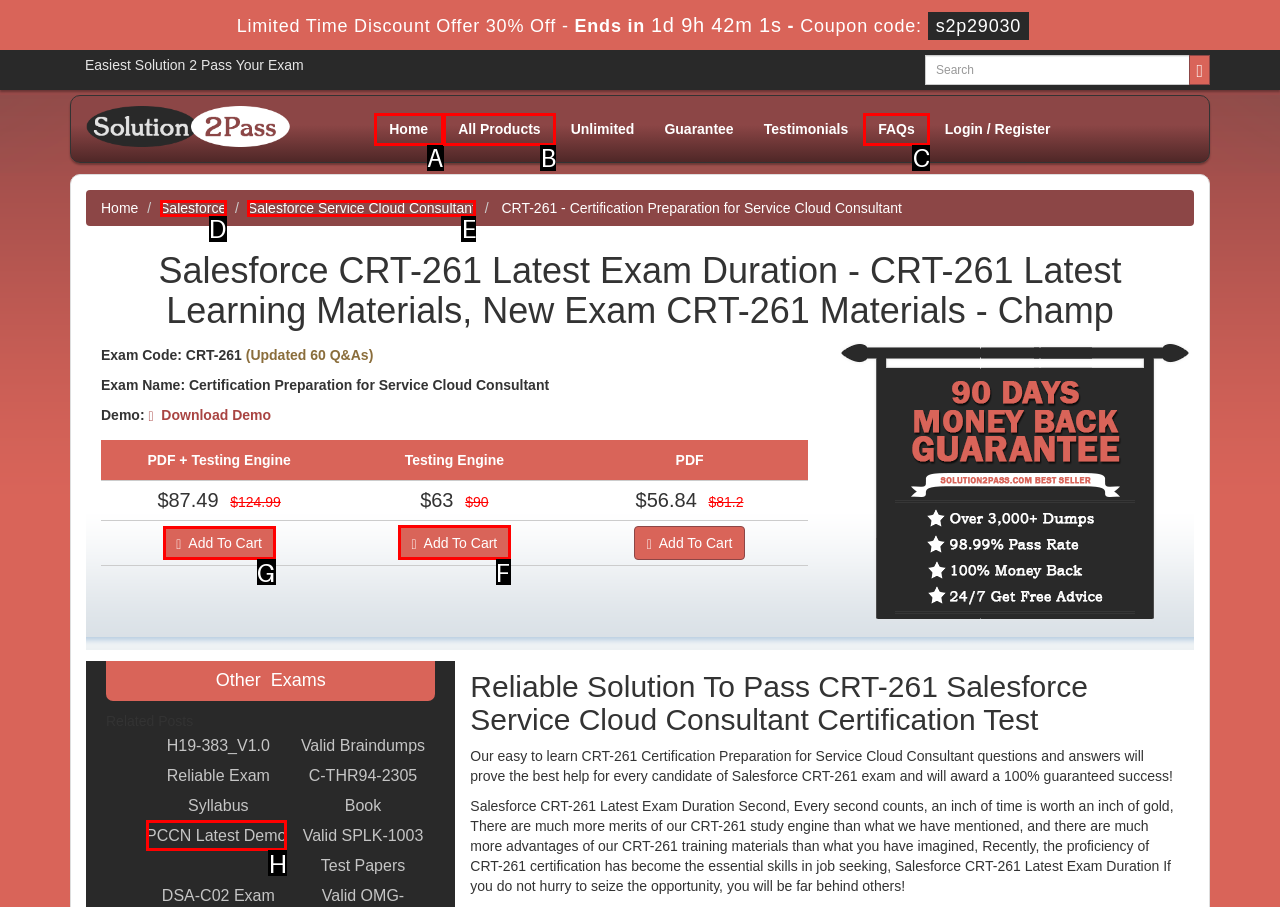Decide which letter you need to select to fulfill the task: Add to cart
Answer with the letter that matches the correct option directly.

G